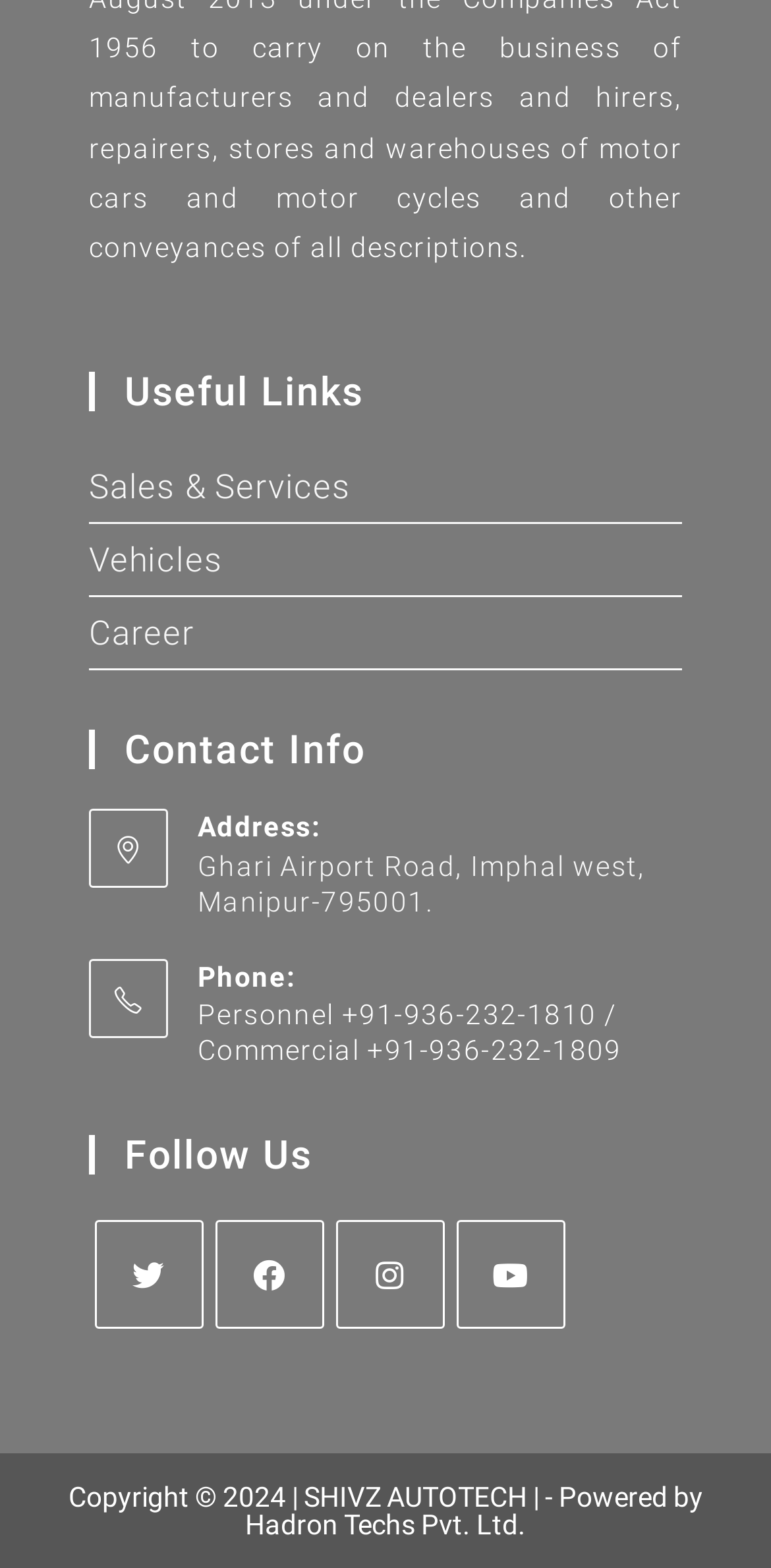Please give a succinct answer using a single word or phrase:
What year is the copyright for Shivz Autotech?

2024